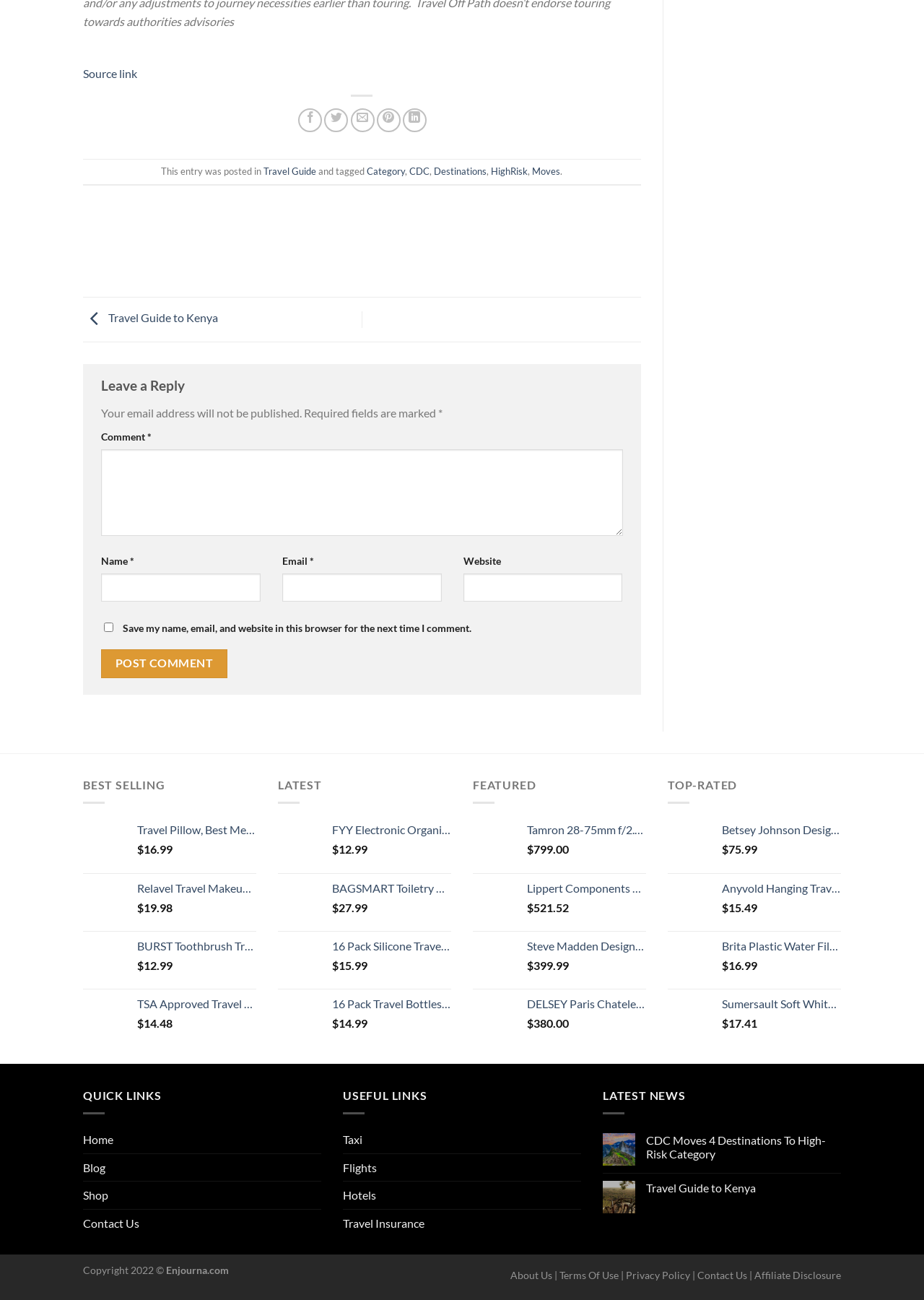Please determine the bounding box coordinates for the element that should be clicked to follow these instructions: "Enter your name in the input field".

[0.109, 0.441, 0.282, 0.463]